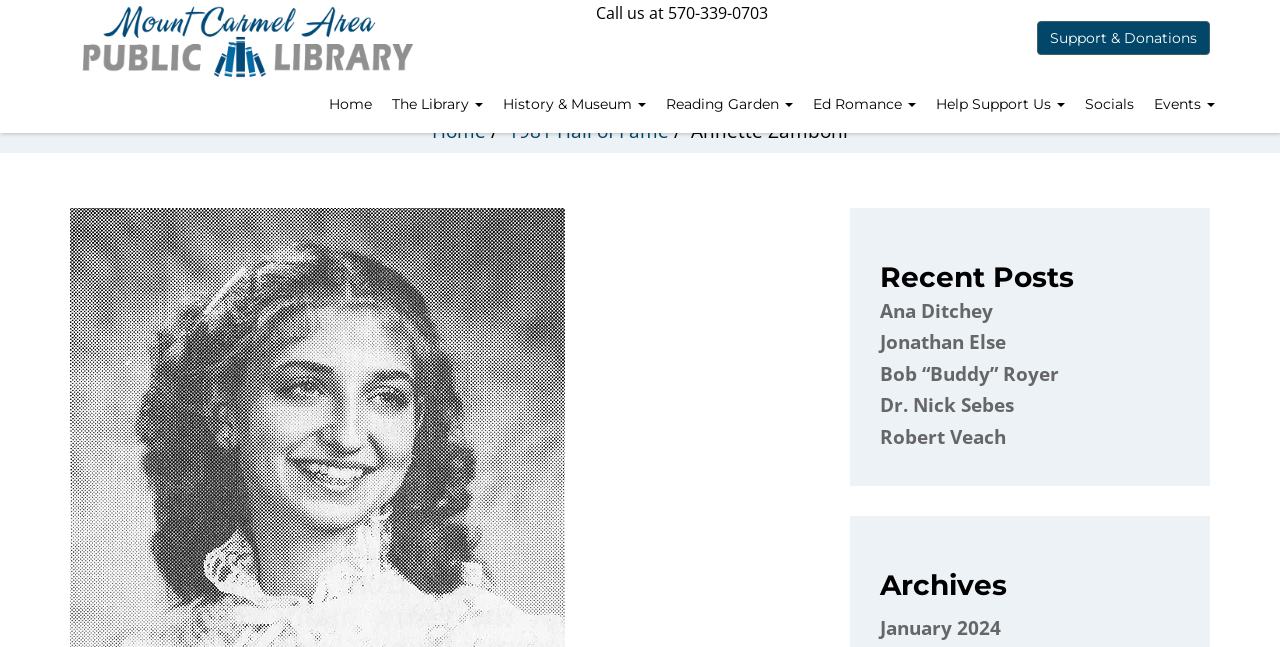Please identify the bounding box coordinates of the element I should click to complete this instruction: 'Explore the History & Museum section'. The coordinates should be given as four float numbers between 0 and 1, like this: [left, top, right, bottom].

[0.385, 0.121, 0.512, 0.205]